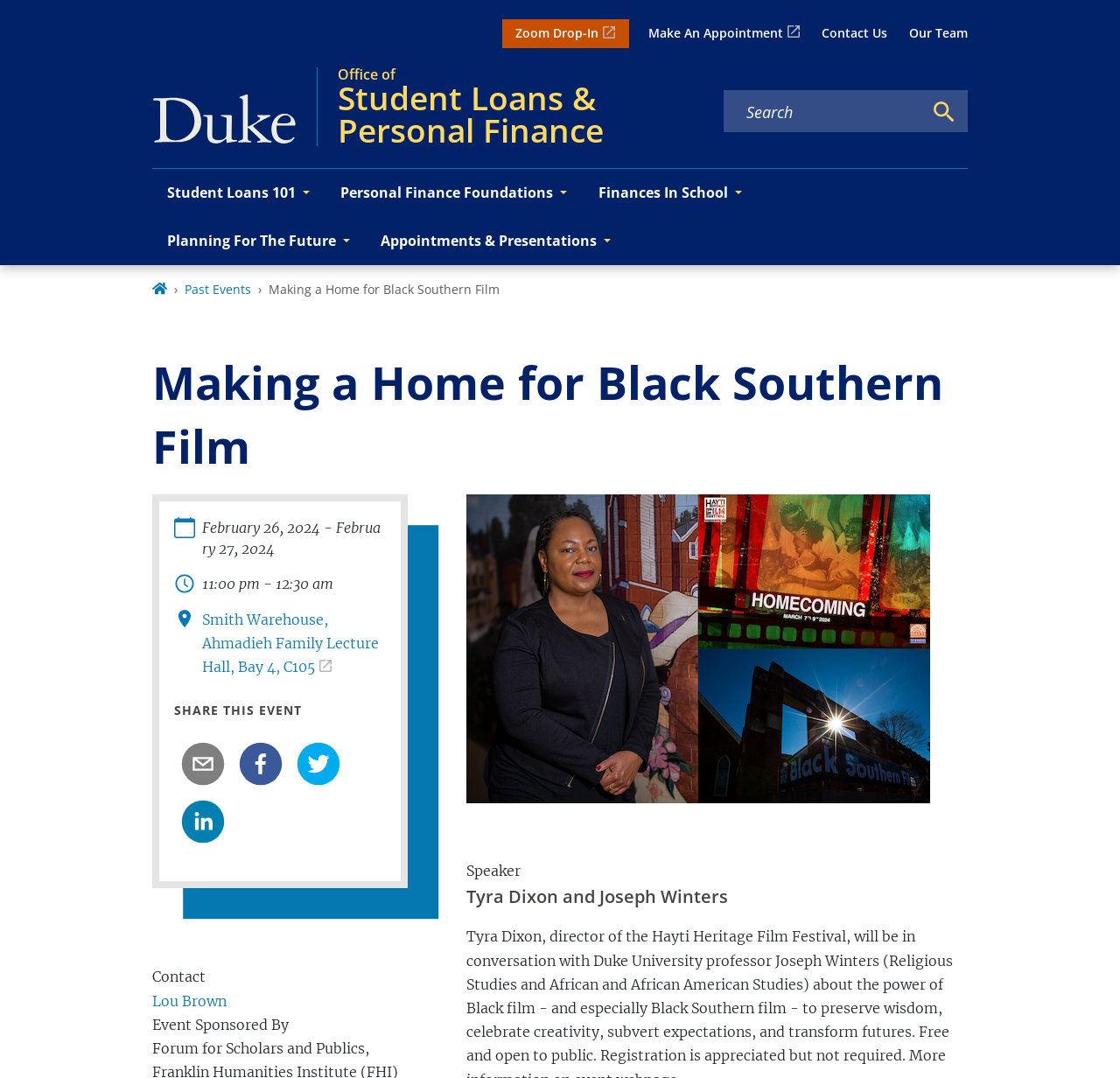Generate a thorough caption detailing the webpage content.

The webpage is about an event titled "Making a Home for Black Southern Film" organized by the Duke University Office of Student Loans & Personal Finance. At the top of the page, there are three navigation menus: "Action menu", "Utility menu", and "Primary navigation". The "Action menu" is located at the top left, with options like "Zoom Drop-In". The "Utility menu" is situated at the top right, featuring links to "Make An Appointment", "Contact Us", and "Our Team". The "Primary navigation" menu is below the utility menu, with buttons for "Student Loans 101", "Personal Finance Foundations", and more.

Below the navigation menus, there is a search box and a search button. A Duke University logo is displayed on the top left, accompanied by a link to the university's office.

The main content of the page is about the event, which is scheduled to take place on February 26-27, 2024. The event details are presented in a structured format, with the date, time, and location (Smith Warehouse, Ahmadieh Family Lecture Hall, Bay 4, C105) clearly displayed. There are also images and icons scattered throughout the event details section.

A prominent image on the page shows a photo of a woman standing in front of a mural of the Hayti Heritage Center, along with images of the Hayti Heritage Film Festival theme and the exterior of the Hayti Heritage Center. The speakers for the event, Tyra Dixon and Joseph Winters, are listed below the image.

At the bottom of the page, there are social media sharing buttons for email, Facebook, Twitter, and LinkedIn, as well as a "Contact" section with a link to Lou Brown. The page also mentions that the event is sponsored by an organization, although the name is not specified.